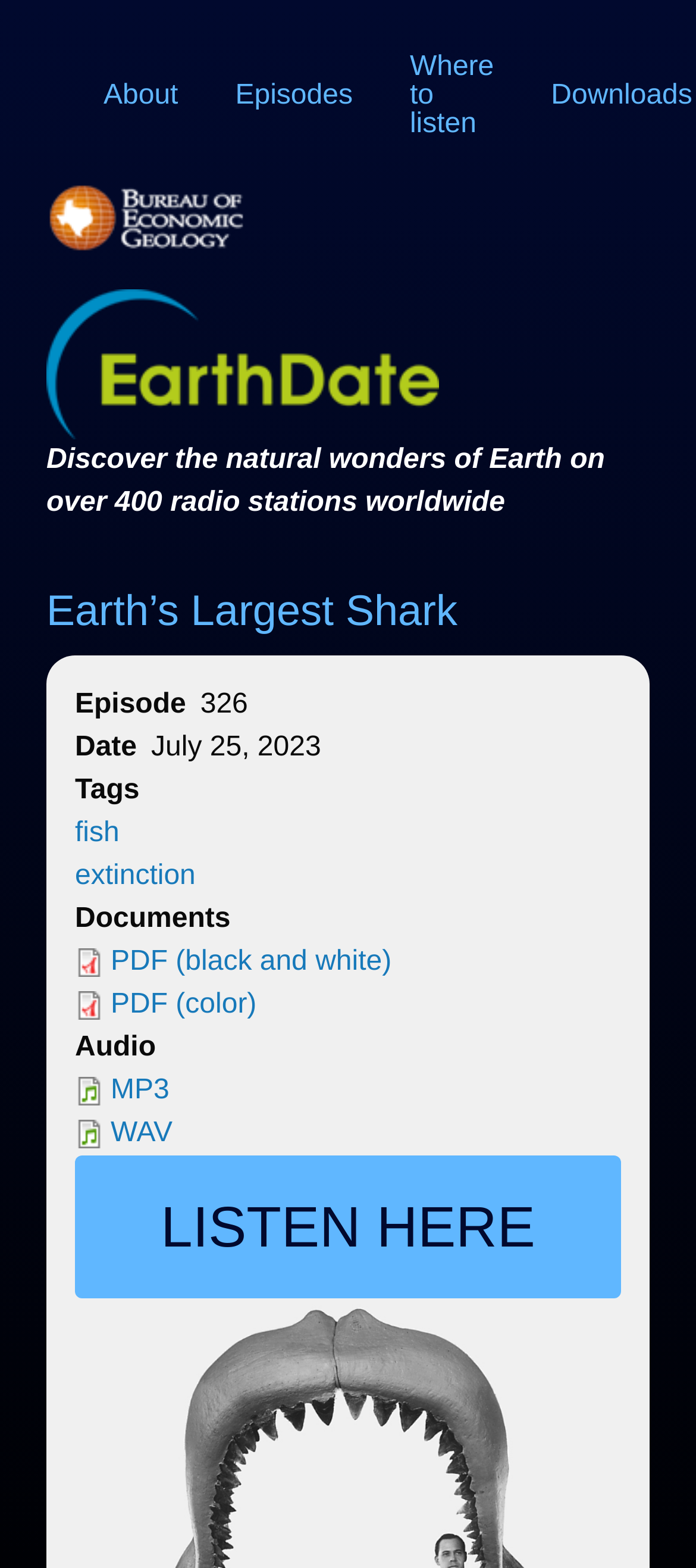Identify the bounding box coordinates of the part that should be clicked to carry out this instruction: "go to home page".

[0.067, 0.222, 0.631, 0.241]